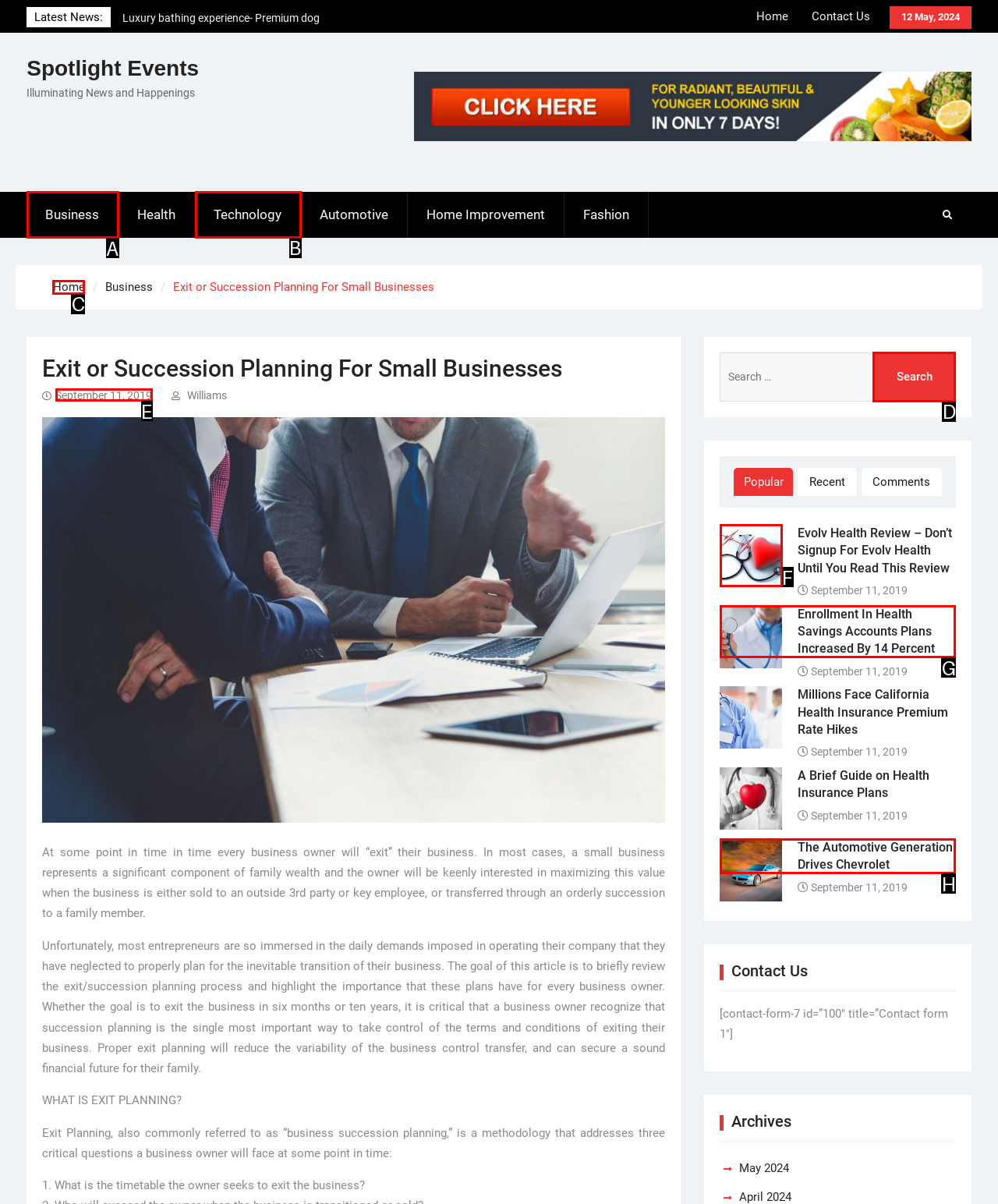Which option should you click on to fulfill this task: View the 'Business' category? Answer with the letter of the correct choice.

A